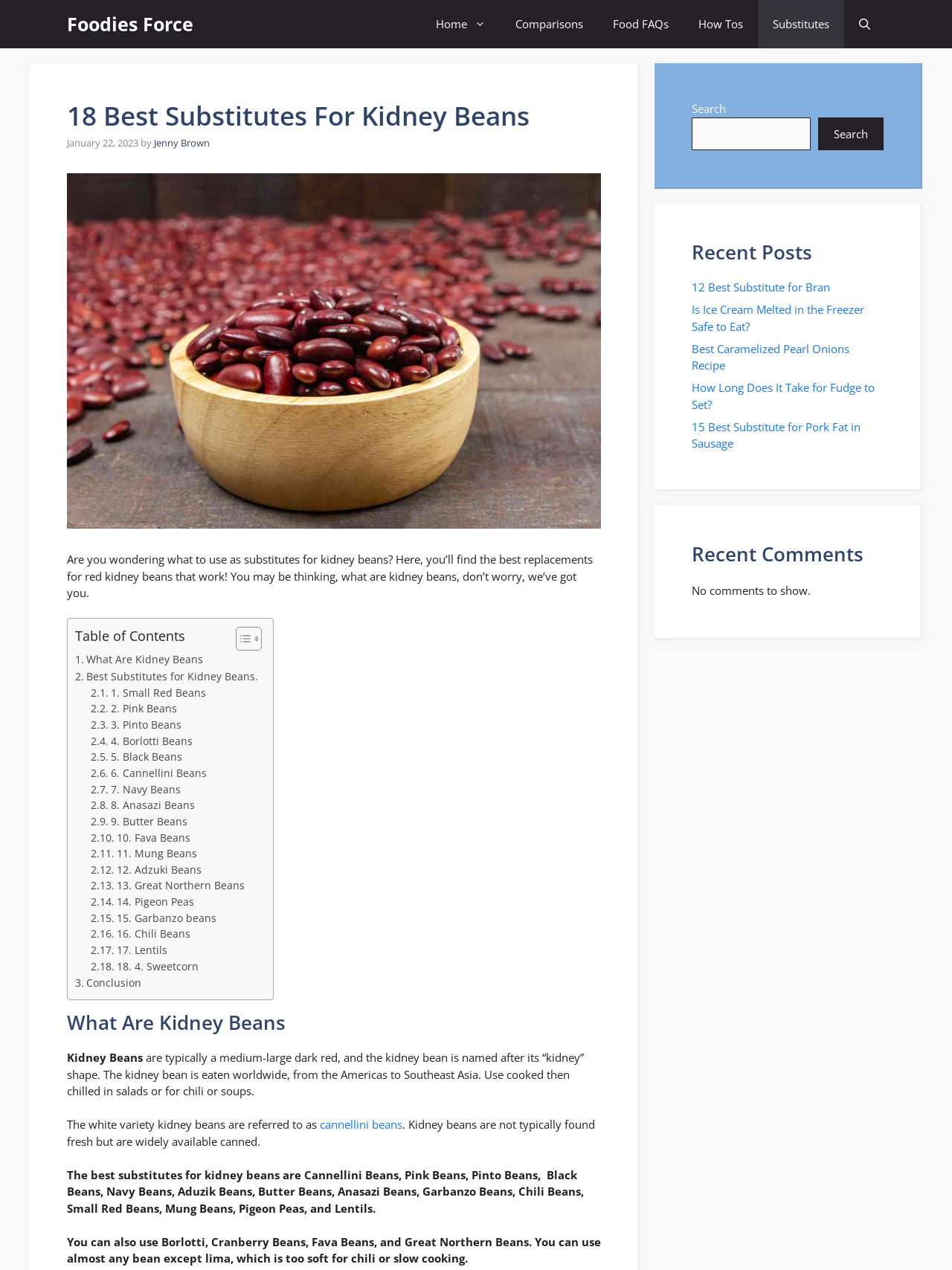Pinpoint the bounding box coordinates of the clickable element needed to complete the instruction: "Click on the 'Food FAQs' link". The coordinates should be provided as four float numbers between 0 and 1: [left, top, right, bottom].

[0.628, 0.0, 0.718, 0.038]